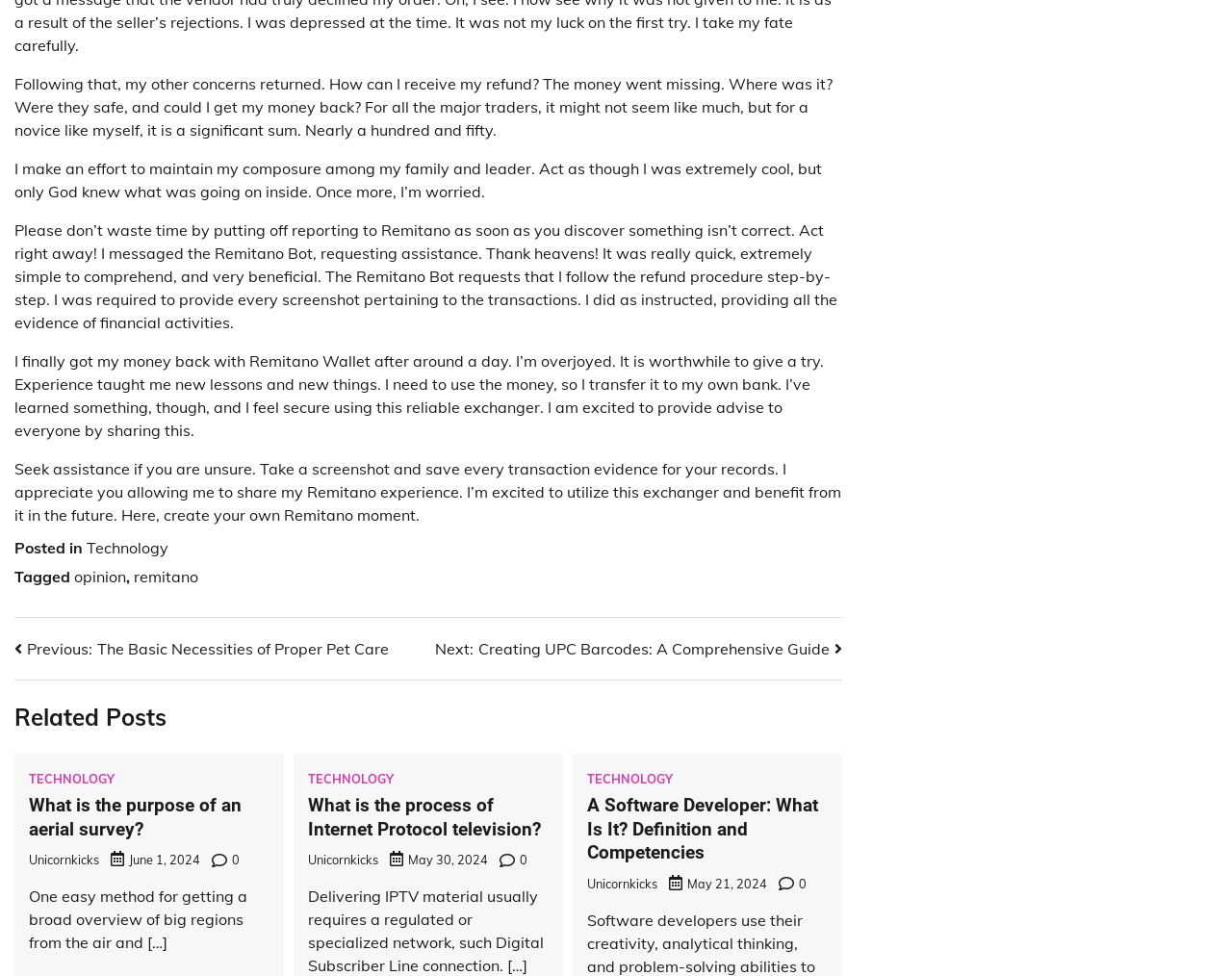What is the purpose of the Remitano Bot?
Based on the image, respond with a single word or phrase.

To assist with refund process